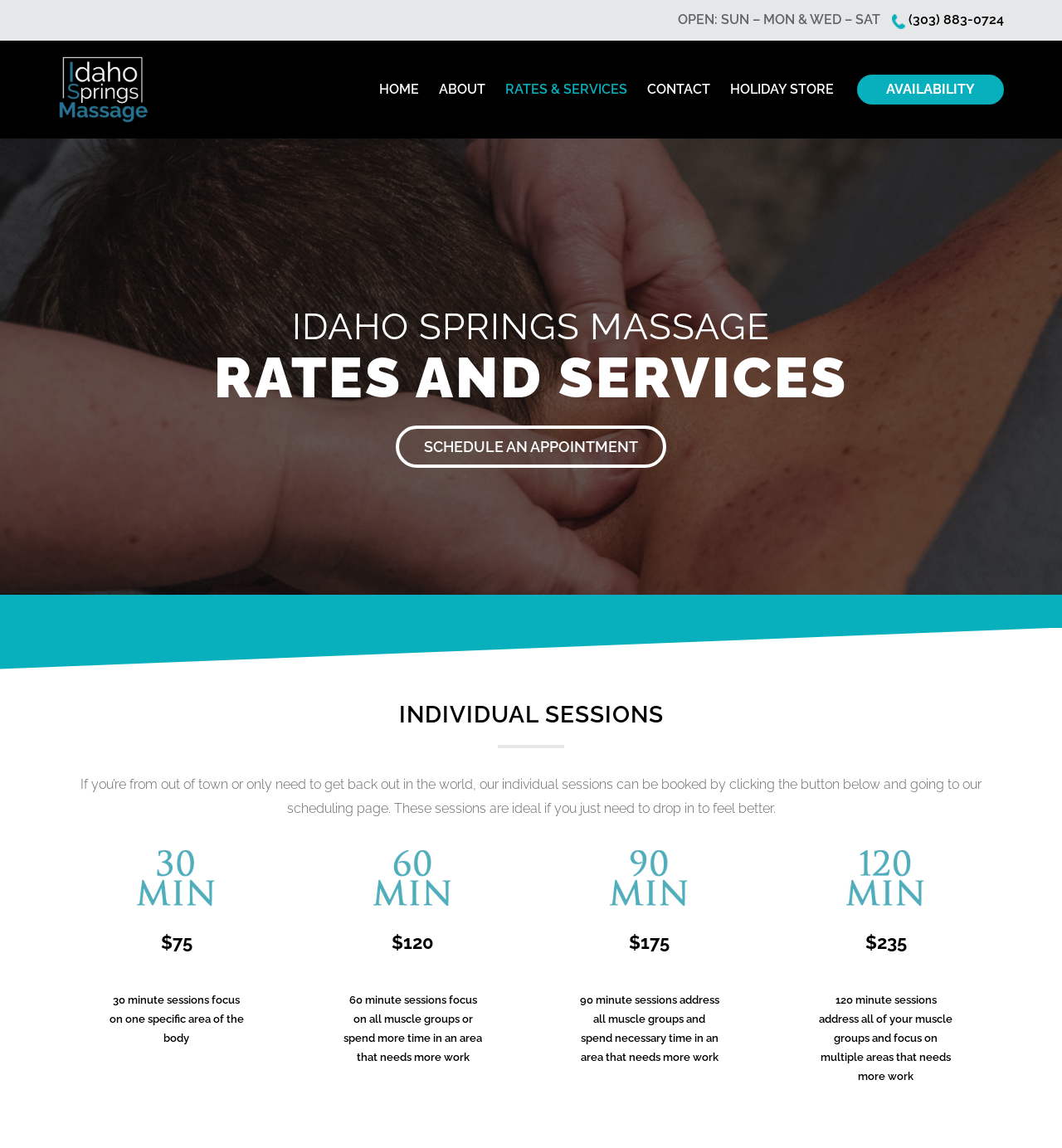Determine the bounding box coordinates for the UI element described. Format the coordinates as (top-left x, top-left y, bottom-right x, bottom-right y) and ensure all values are between 0 and 1. Element description: Help With A Federal Agency

None